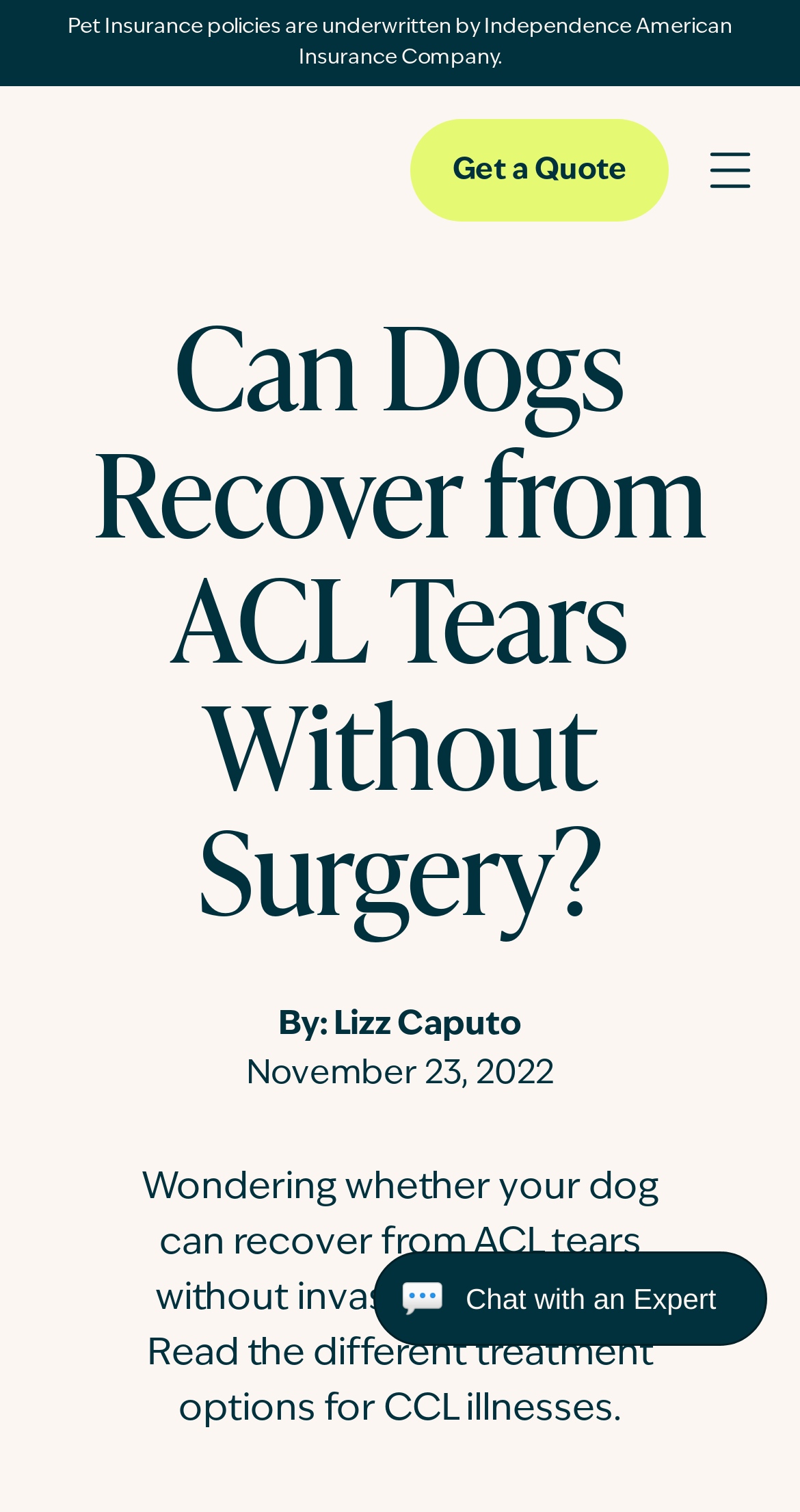Determine the bounding box coordinates of the section I need to click to execute the following instruction: "Click Figo Pet Insurance Logo". Provide the coordinates as four float numbers between 0 and 1, i.e., [left, top, right, bottom].

[0.062, 0.094, 0.462, 0.148]